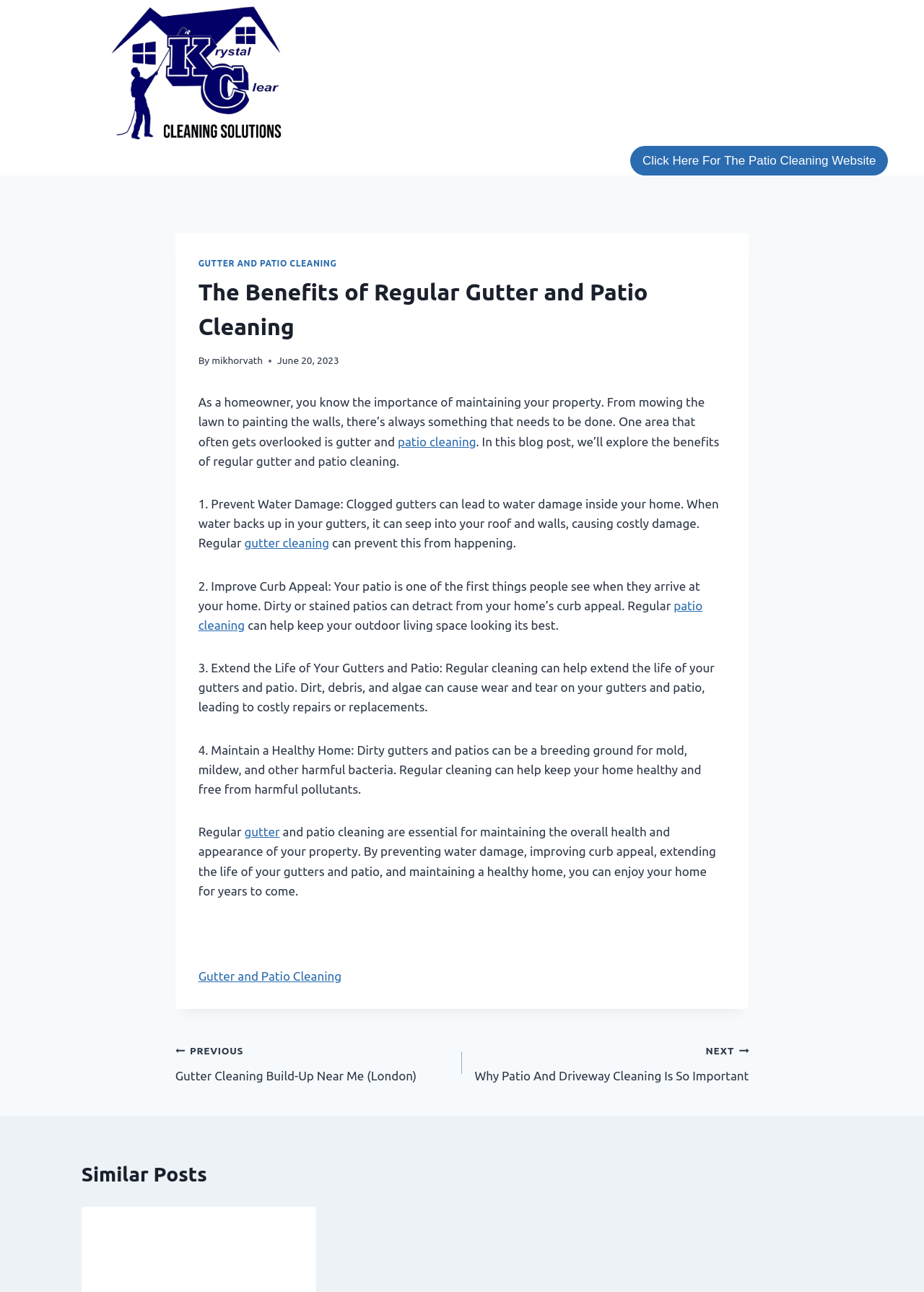Identify and provide the bounding box coordinates of the UI element described: "mikhorvath". The coordinates should be formatted as [left, top, right, bottom], with each number being a float between 0 and 1.

[0.229, 0.275, 0.284, 0.284]